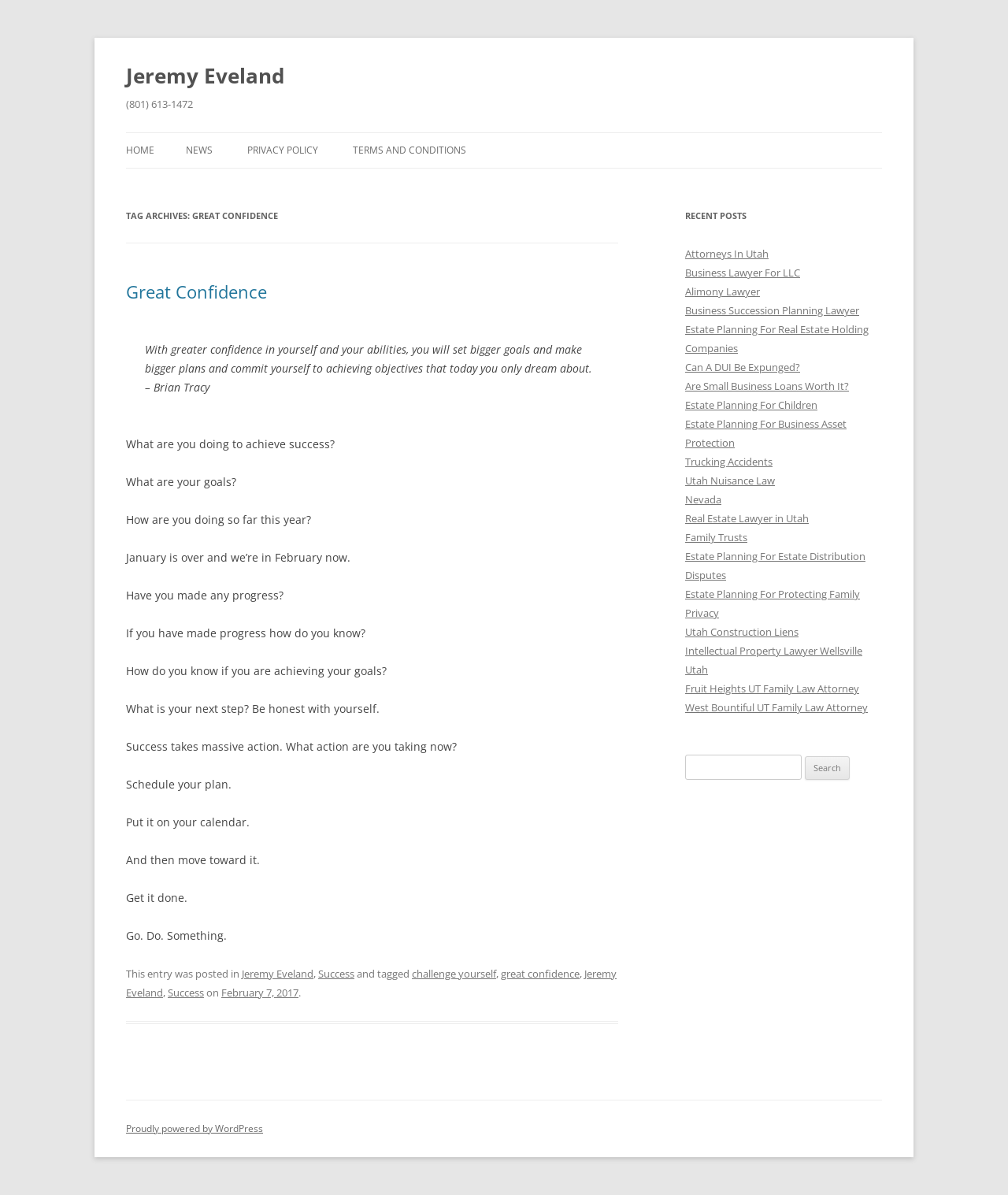Provide the bounding box coordinates of the HTML element described by the text: "challenge yourself". The coordinates should be in the format [left, top, right, bottom] with values between 0 and 1.

[0.409, 0.809, 0.492, 0.82]